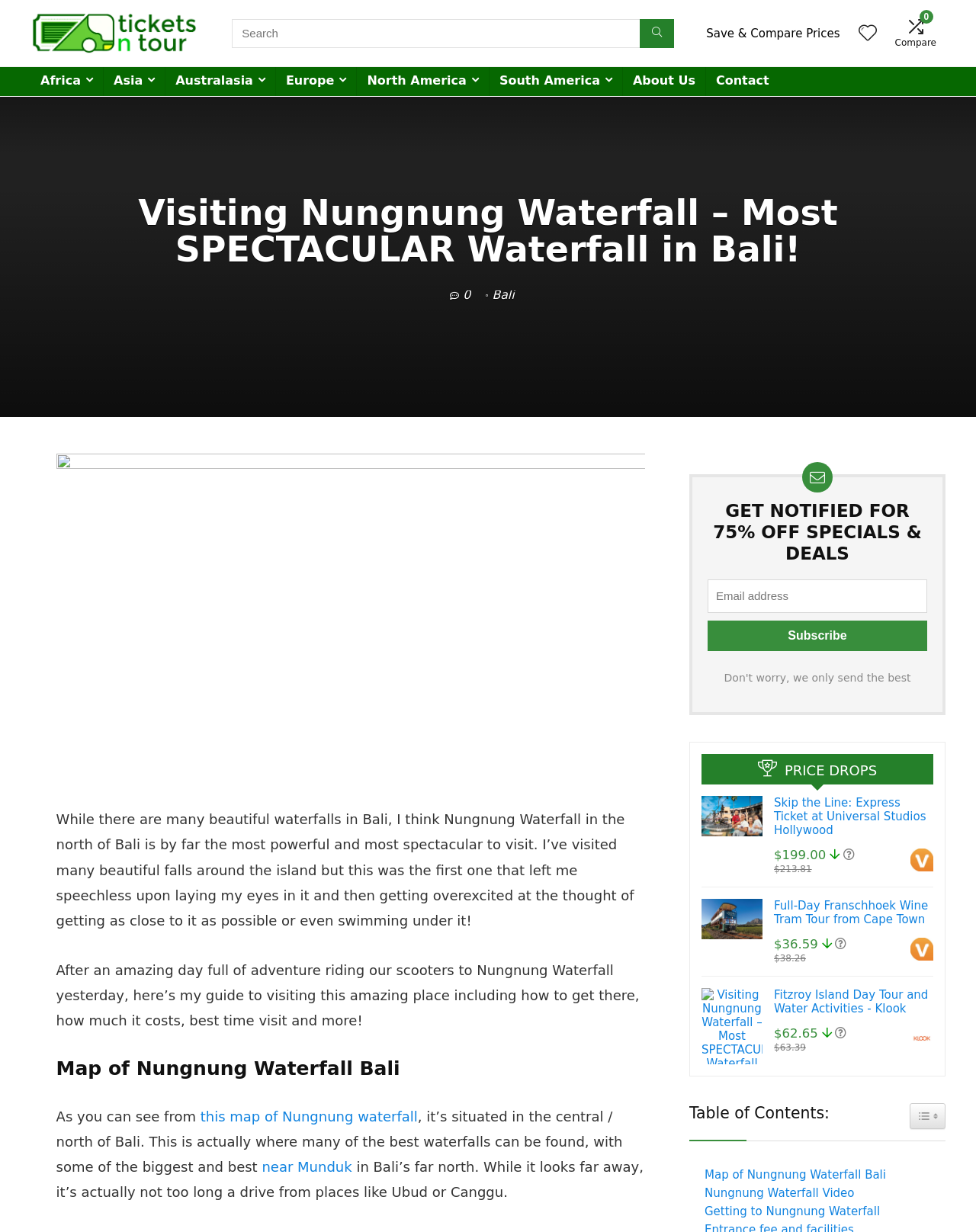Provide the bounding box coordinates of the area you need to click to execute the following instruction: "Visit the page about Nungnung Waterfall".

[0.504, 0.233, 0.527, 0.245]